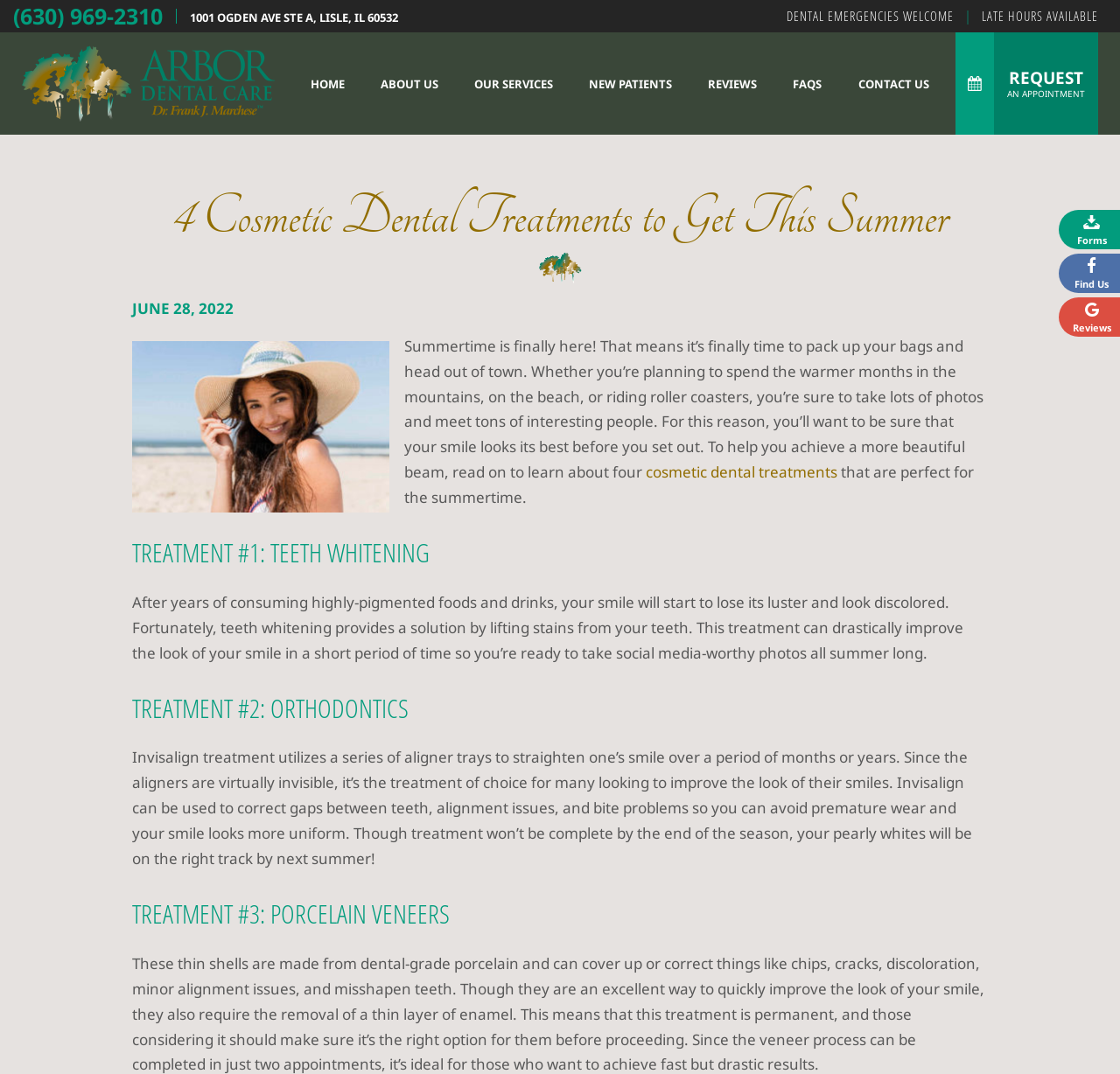Extract the main title from the webpage.

4 Cosmetic Dental Treatments to Get This Summer